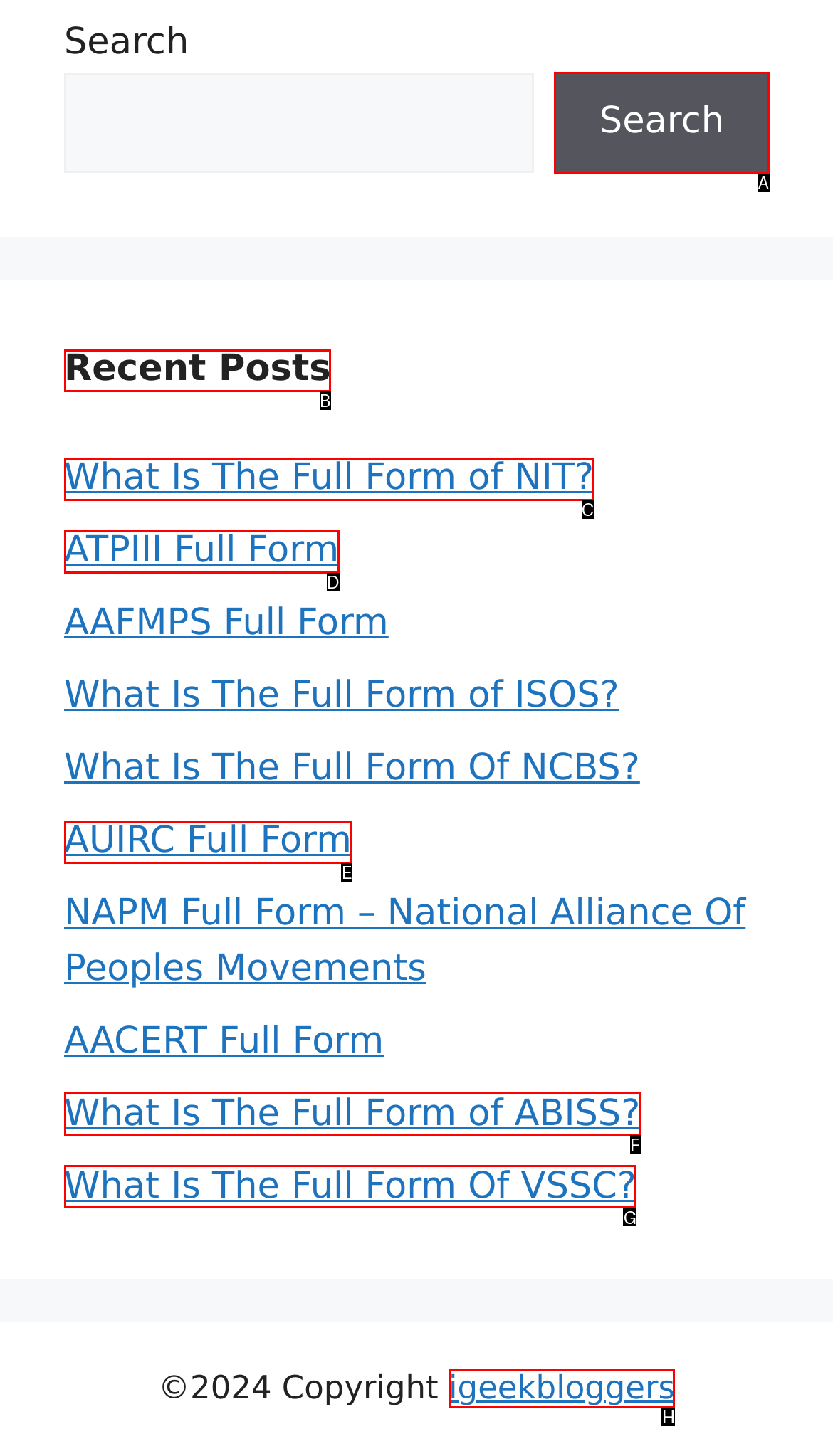Identify the HTML element to select in order to accomplish the following task: click on recent posts
Reply with the letter of the chosen option from the given choices directly.

B